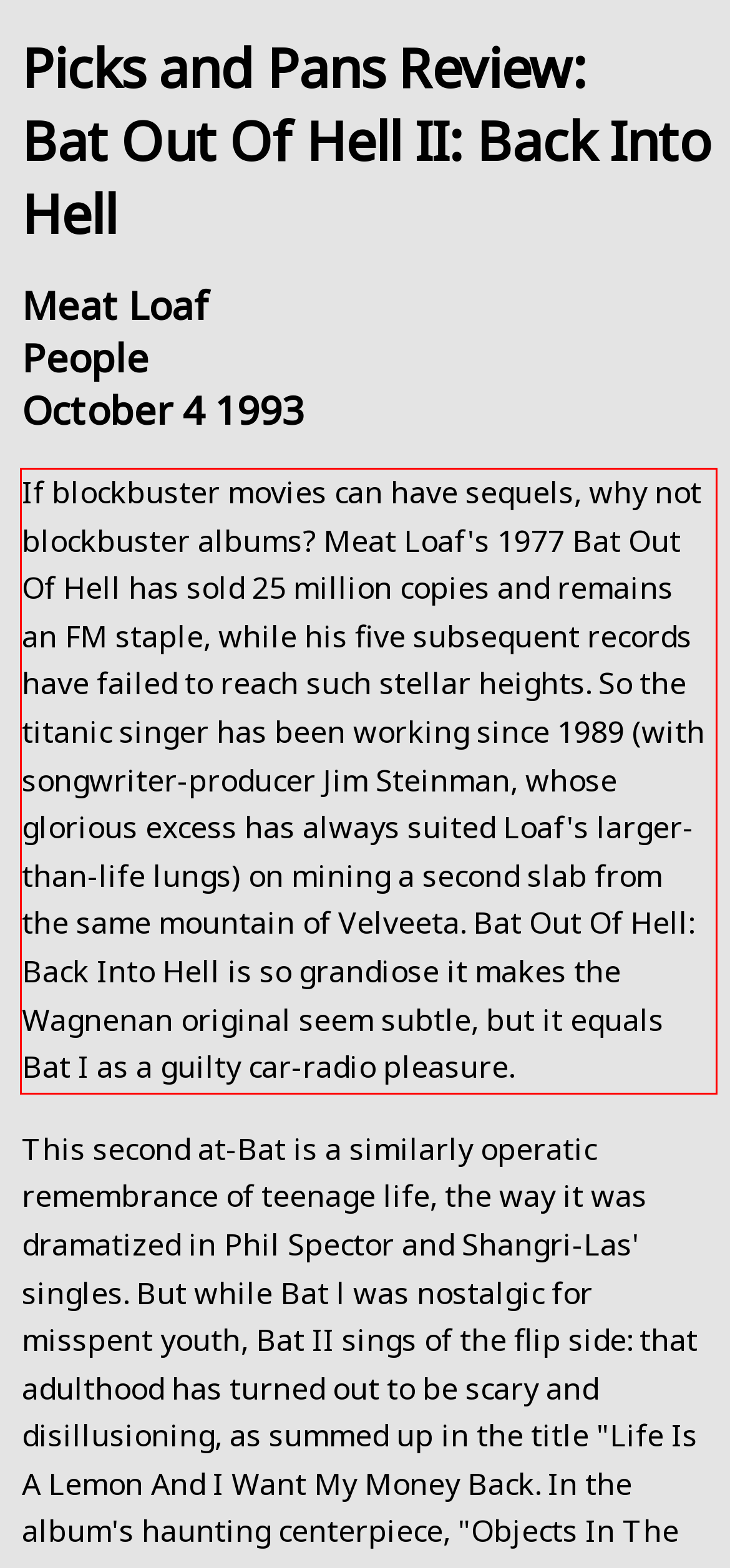Please identify the text within the red rectangular bounding box in the provided webpage screenshot.

If blockbuster movies can have sequels, why not blockbuster albums? Meat Loaf's 1977 Bat Out Of Hell has sold 25 million copies and remains an FM staple, while his five subsequent records have failed to reach such stellar heights. So the titanic singer has been working since 1989 (with songwriter-producer Jim Steinman, whose glorious excess has always suited Loaf's larger-than-life lungs) on mining a second slab from the same mountain of Velveeta. Bat Out Of Hell: Back Into Hell is so grandiose it makes the Wagnenan original seem subtle, but it equals Bat I as a guilty car-radio pleasure.